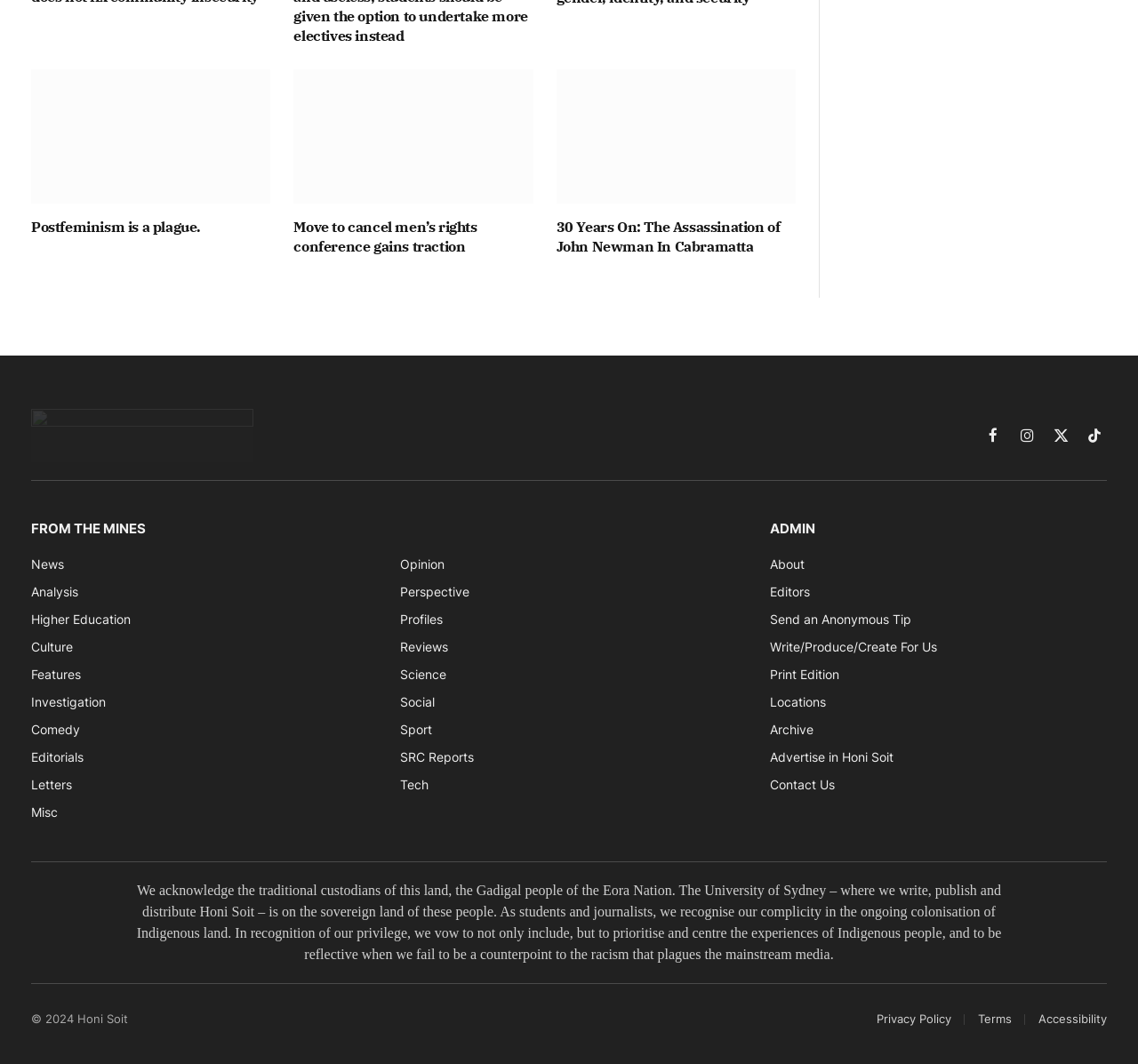Provide the bounding box coordinates of the area you need to click to execute the following instruction: "Read the article 'Postfeminism is a plague.'".

[0.027, 0.065, 0.238, 0.191]